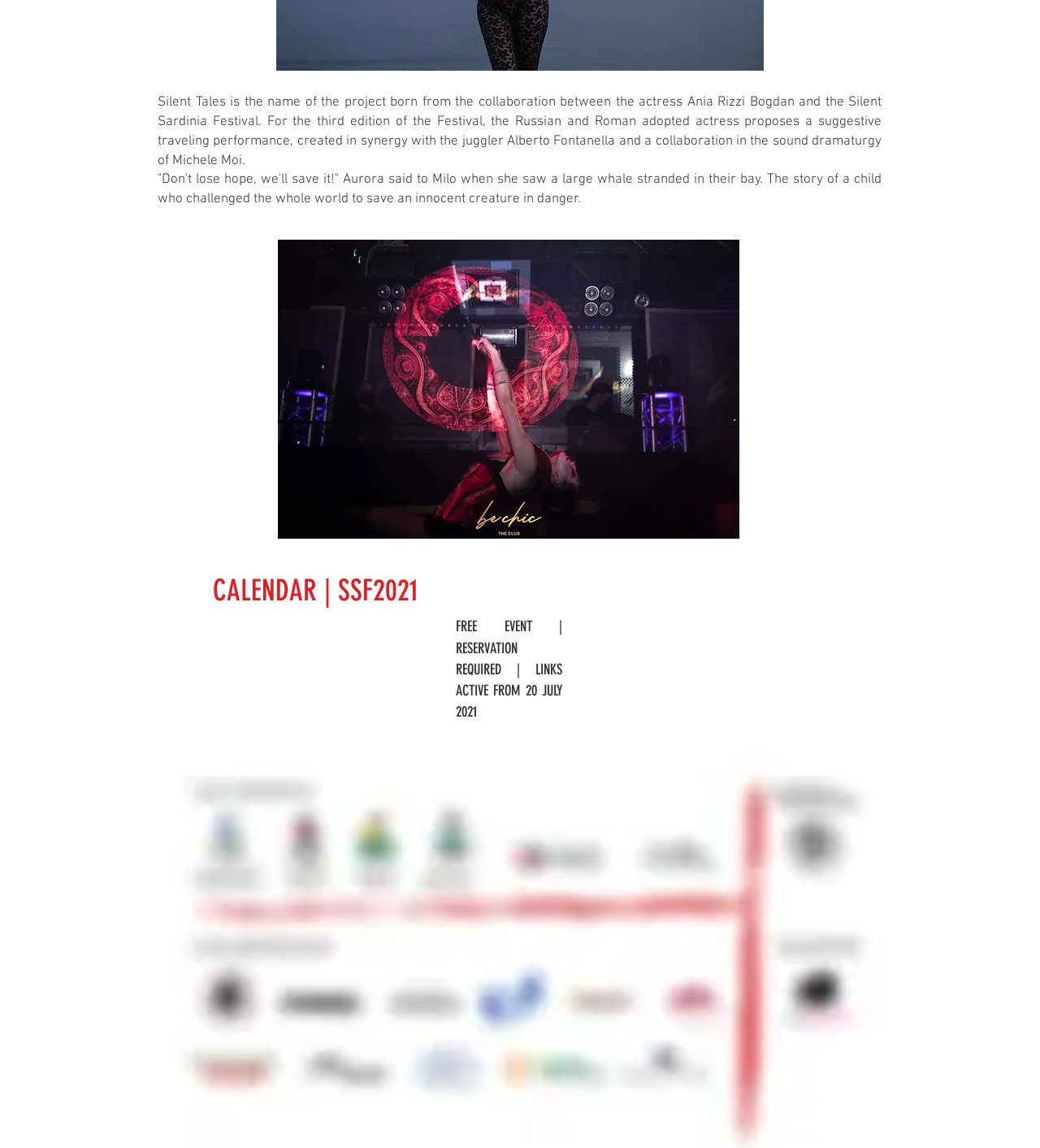Given the element description "Calendar of Issues" in the screenshot, predict the bounding box coordinates of that UI element.

None